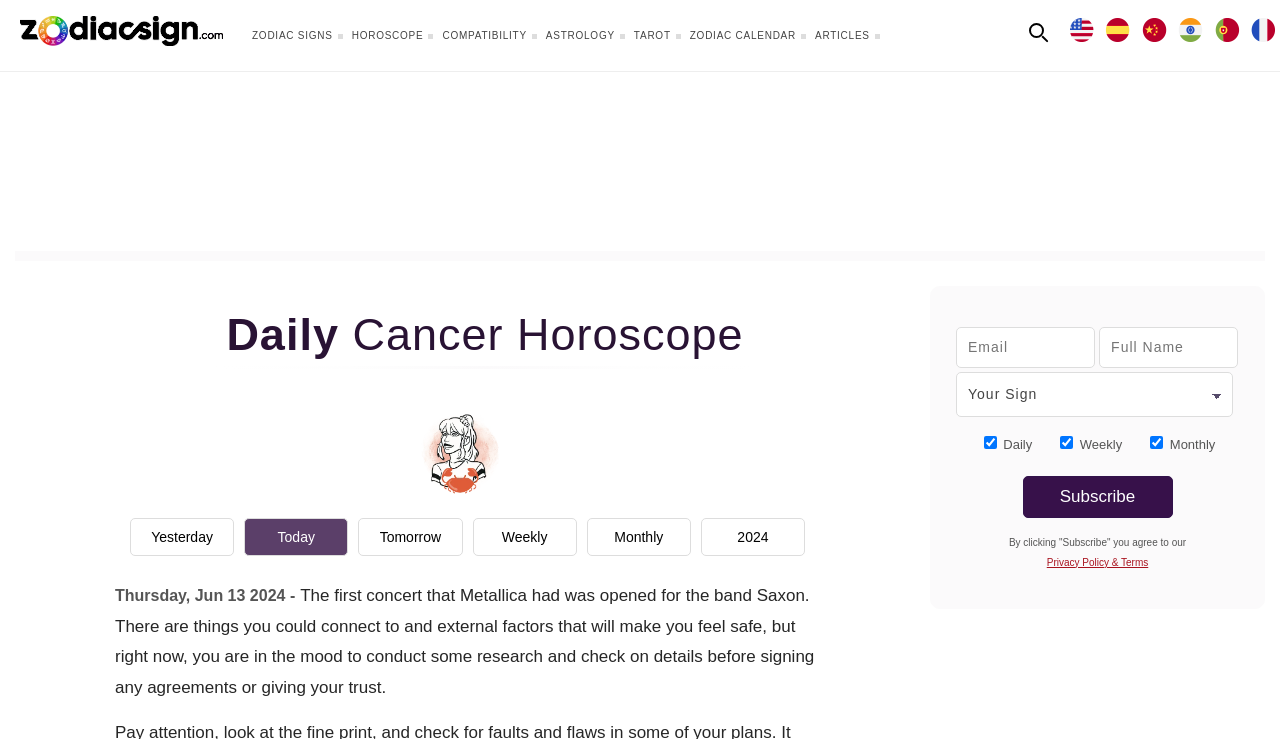Can you extract the primary headline text from the webpage?

Daily Cancer Horoscope